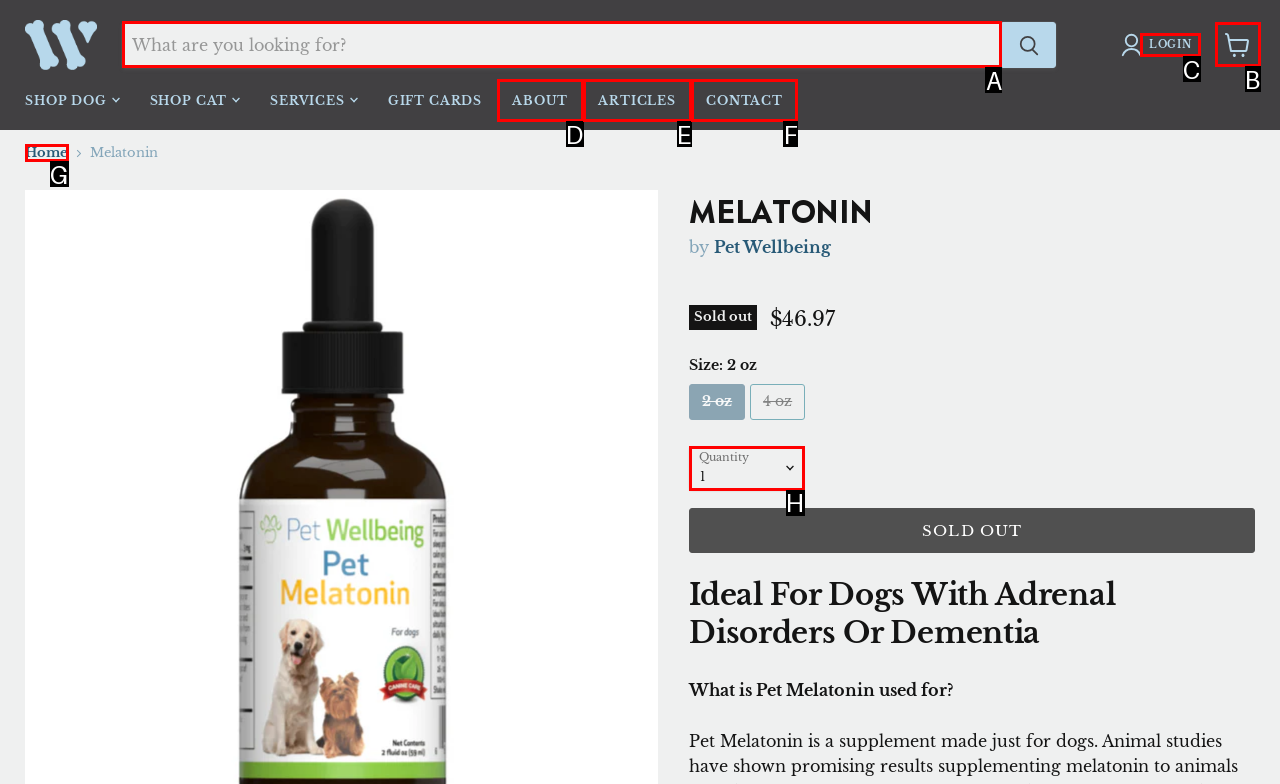Identify the HTML element that corresponds to the description: View cart Provide the letter of the matching option directly from the choices.

B